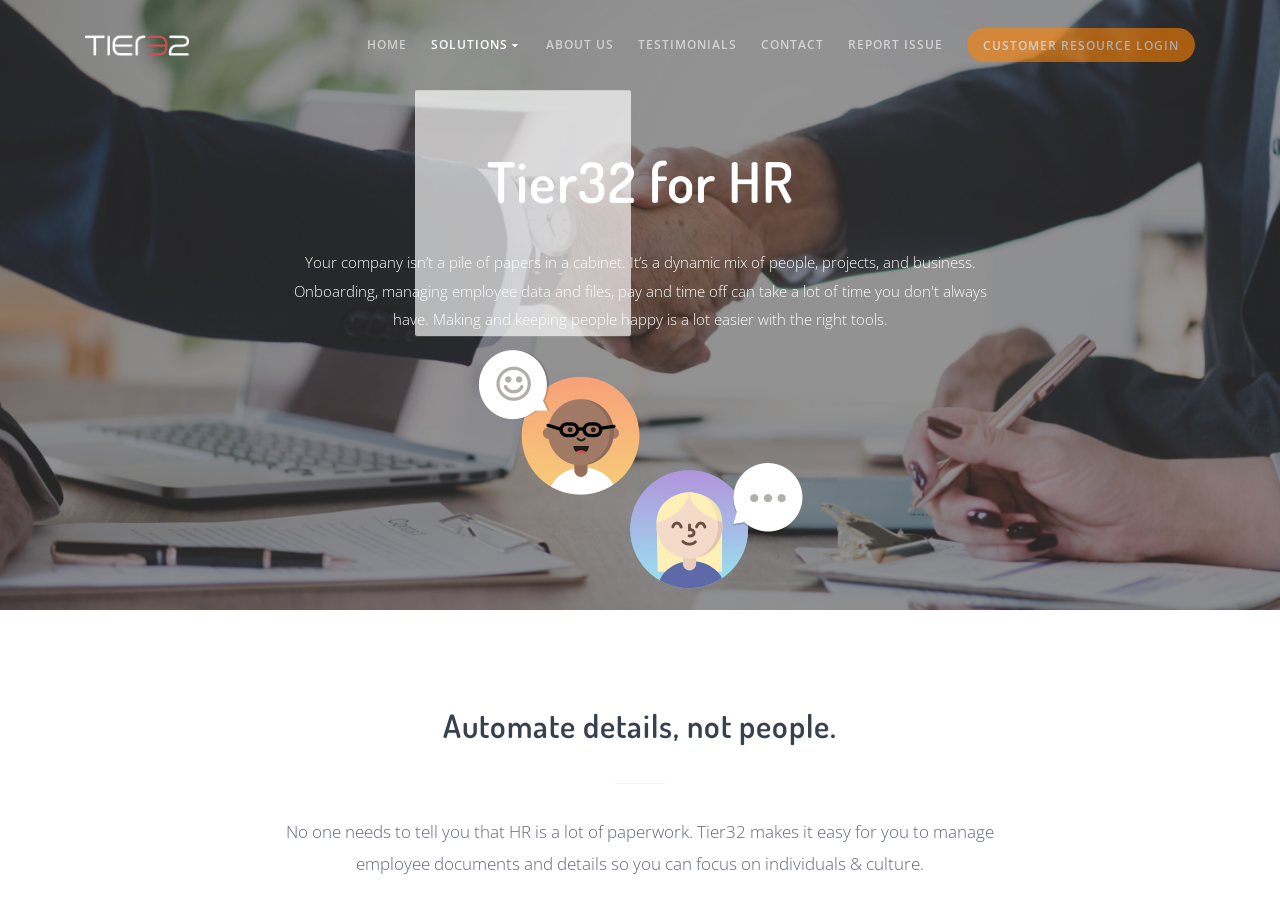Identify the bounding box coordinates for the UI element described by the following text: "Customer Resource Login". Provide the coordinates as four float numbers between 0 and 1, in the format [left, top, right, bottom].

[0.755, 0.03, 0.934, 0.067]